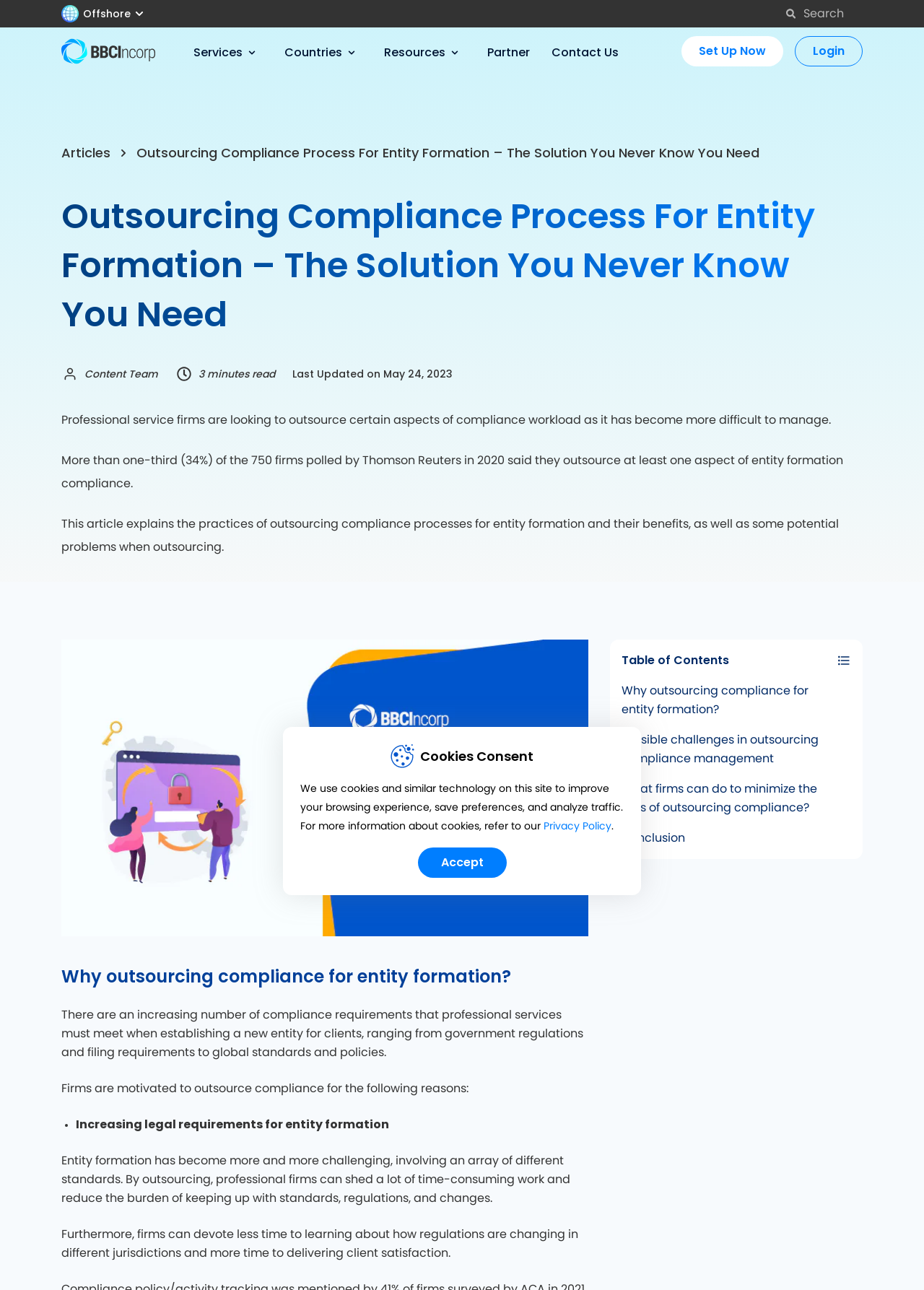Based on the element description "Set Up Now", predict the bounding box coordinates of the UI element.

[0.738, 0.028, 0.848, 0.051]